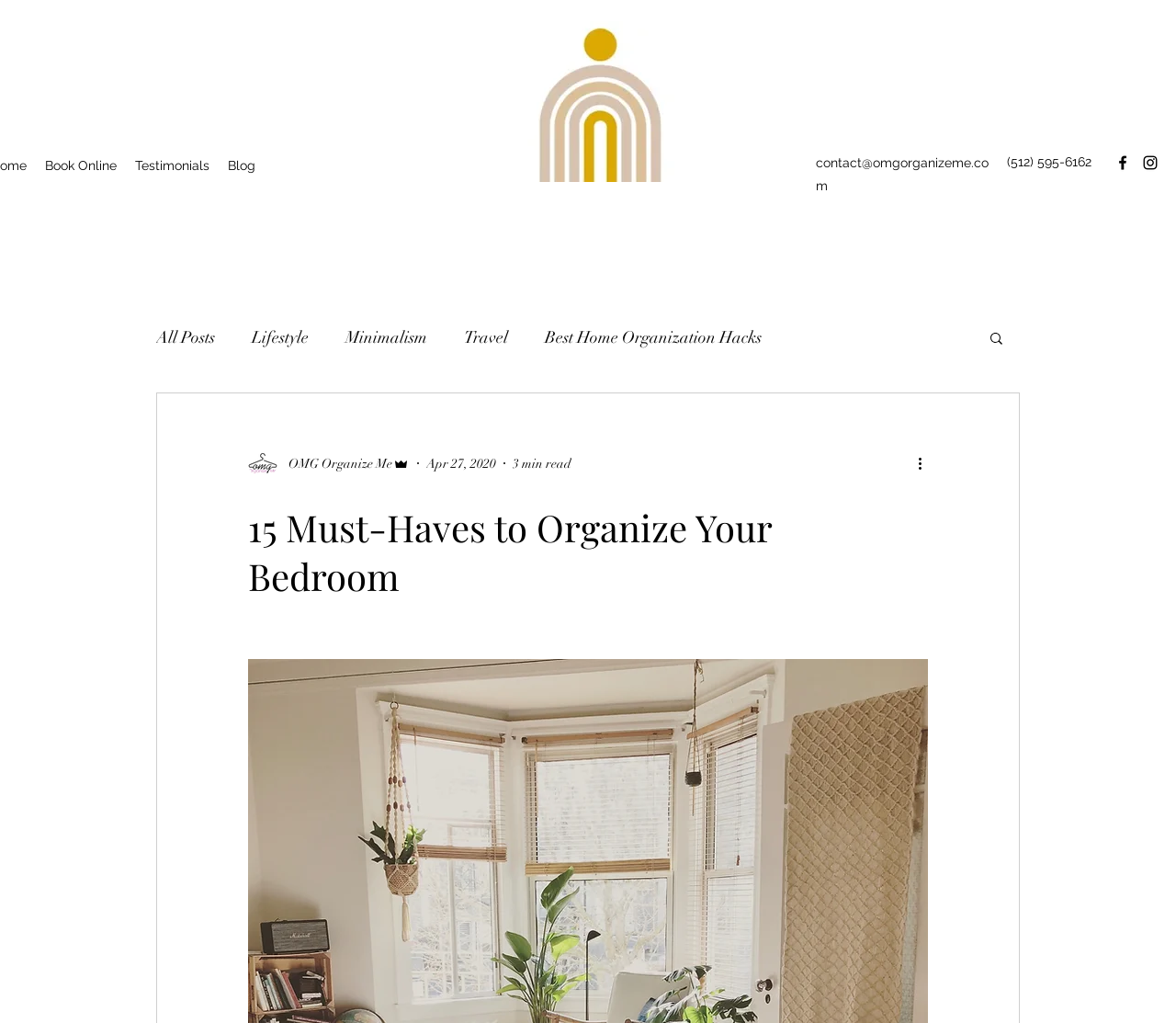Kindly determine the bounding box coordinates for the area that needs to be clicked to execute this instruction: "Search for something".

[0.84, 0.323, 0.855, 0.342]